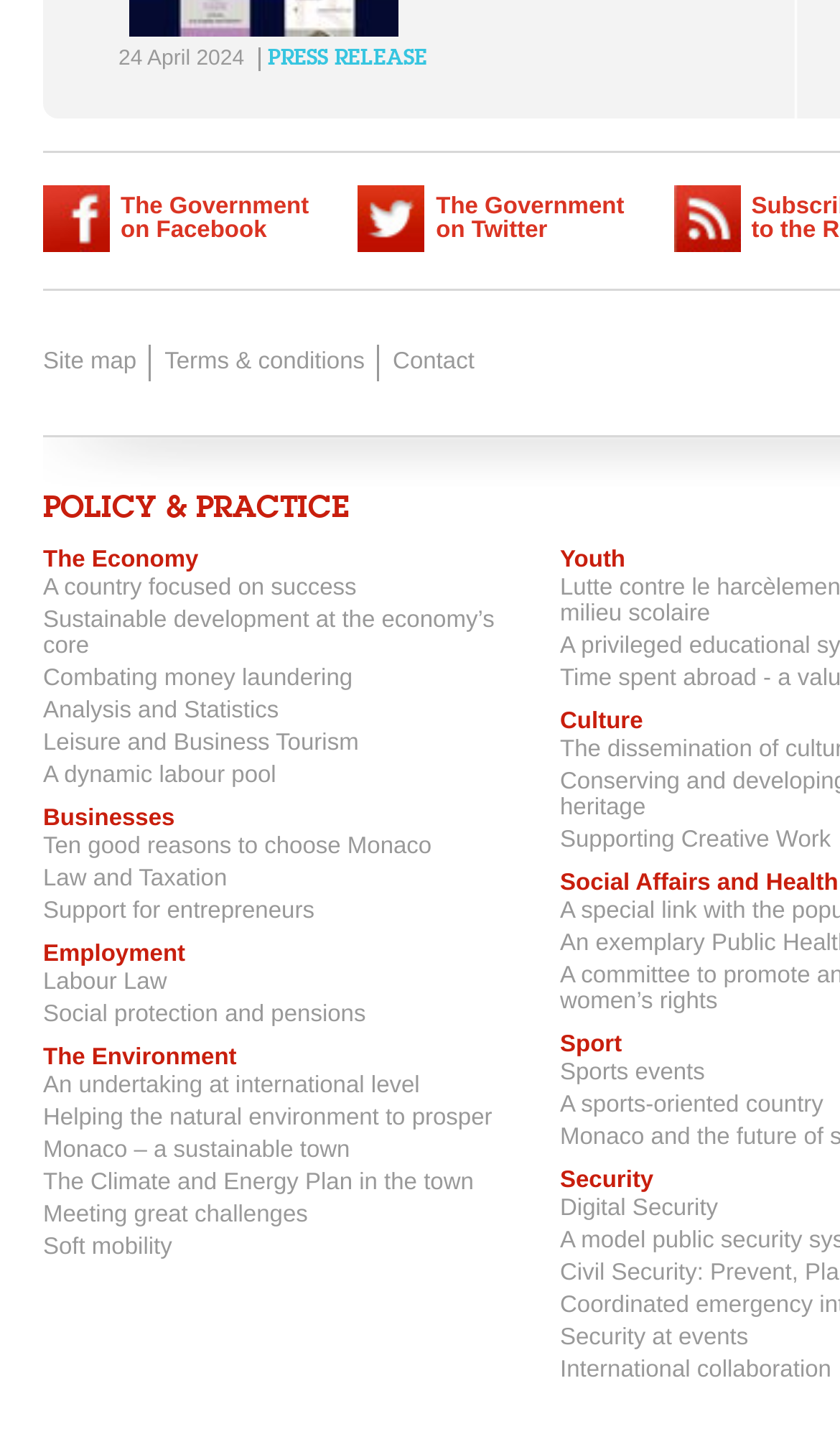Based on the visual content of the image, answer the question thoroughly: What is the last category mentioned on the webpage?

The last category mentioned on the webpage is 'Security', which is represented by a link element with bounding box coordinates [0.667, 0.804, 0.778, 0.821].